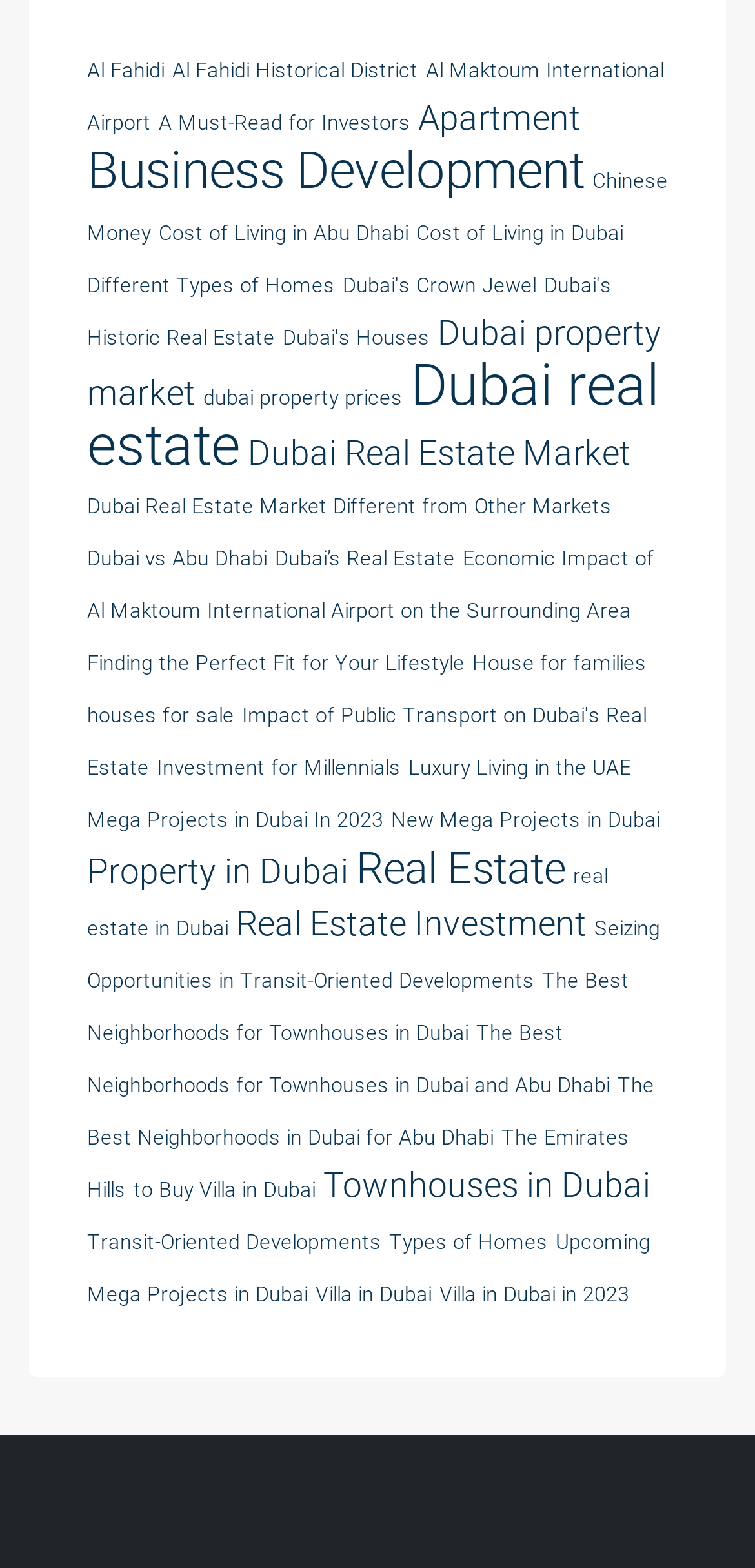Find the bounding box coordinates for the area that should be clicked to accomplish the instruction: "Click on Al Fahidi link".

[0.115, 0.037, 0.218, 0.053]